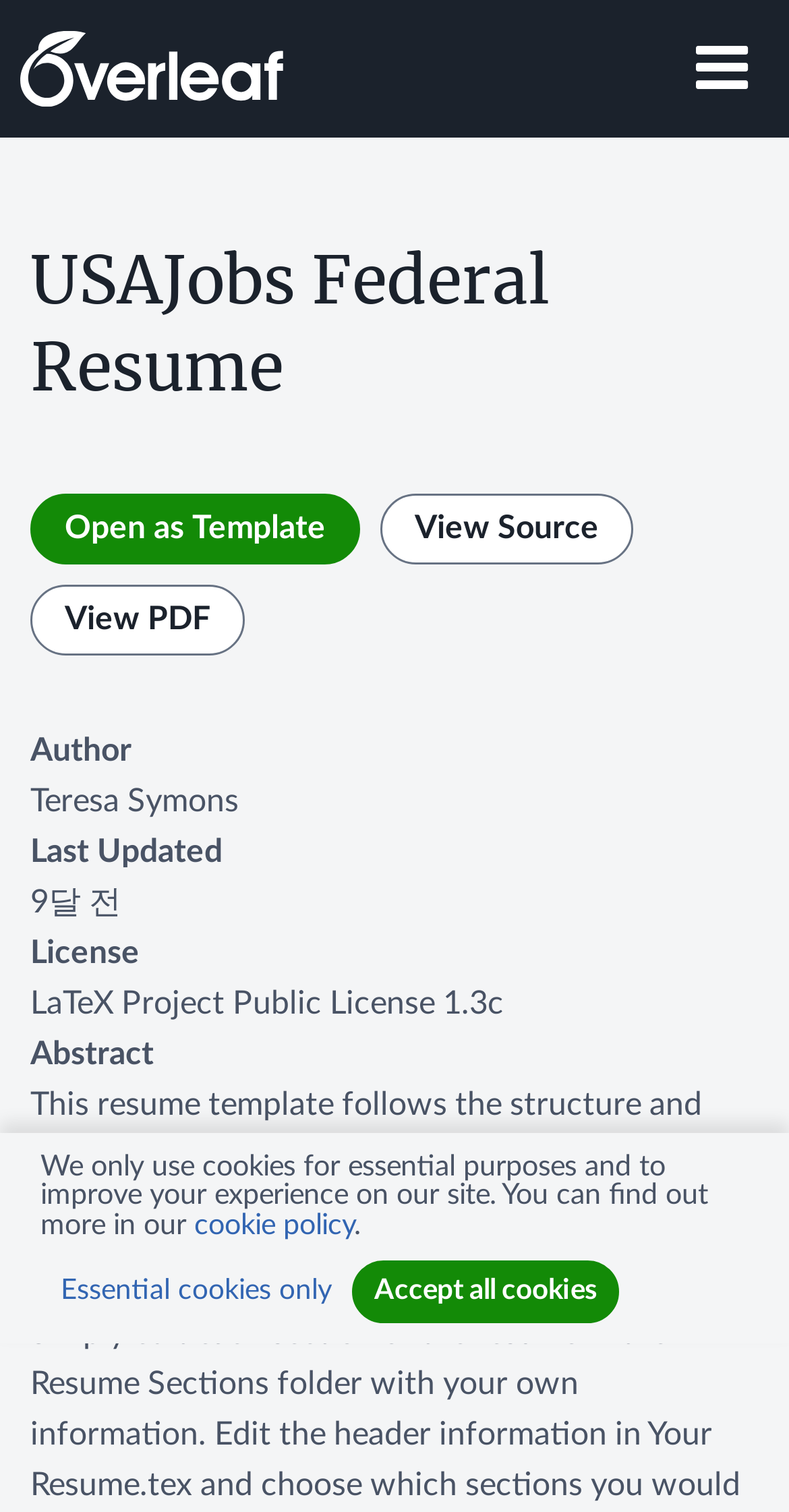Answer the question using only one word or a concise phrase: What is the license of the LaTeX project?

LaTeX Project Public License 1.3c